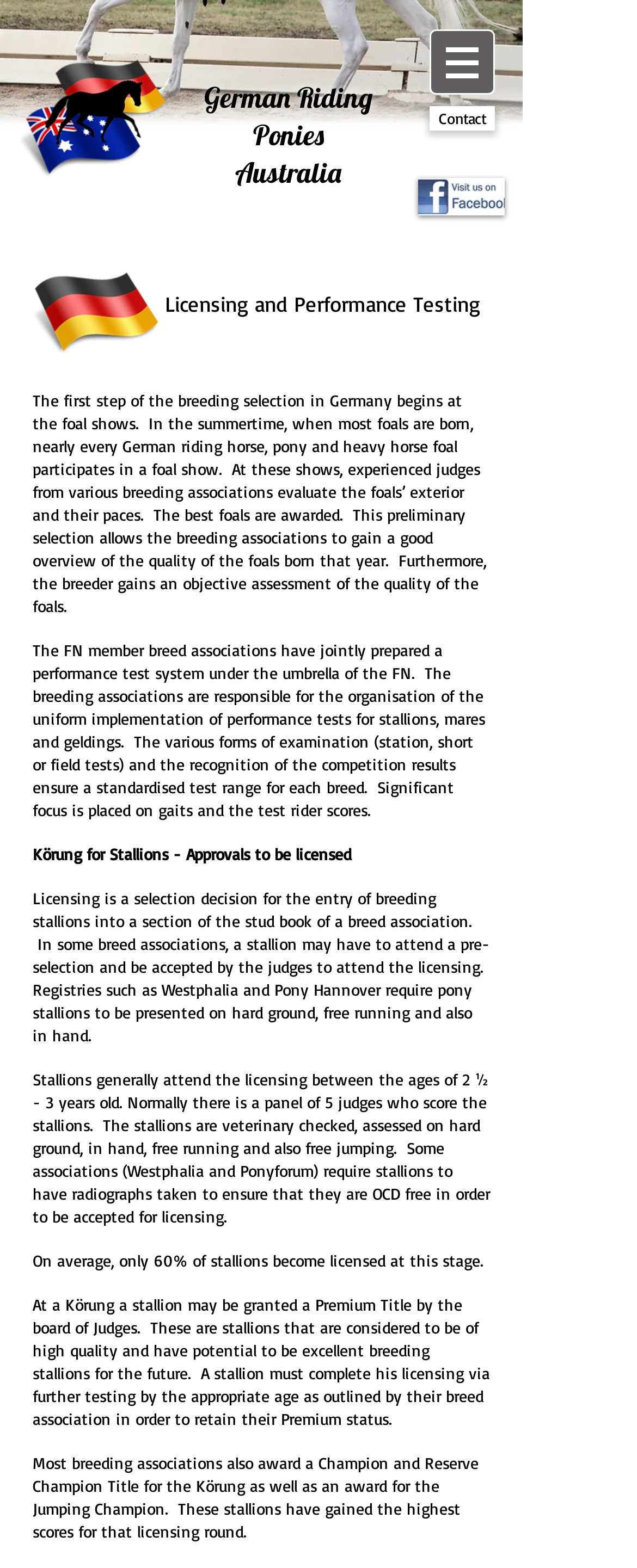Give a detailed account of the webpage.

The webpage is about the German Riding Pony's comprehensive licensing and performance testing process. At the top left corner, there is a Facebook profile image. Below it, there are two headings, "German Riding Ponies" and "Australia", which are aligned horizontally. 

On the top right corner, there is a navigation menu labeled "Site" with a button that has a popup menu. Next to it, there are two links, "Contact" and another link with no text.

The main content of the webpage is divided into sections. The first section has a heading "Licensing and Performance Testing" and a series of paragraphs that describe the process. The text explains that the first step of the breeding selection in Germany begins at the foal shows, where experienced judges evaluate the foals' exterior and paces. The best foals are awarded, and this preliminary selection allows the breeding associations to gain a good overview of the quality of the foals born that year.

The following sections describe the performance test system, which includes various forms of examination, such as station, short or field tests, and the recognition of competition results. The text also explains the significance of gaits and the test rider scores.

The webpage then discusses the "Körung" process, which is a selection decision for the entry of breeding stallions into a section of the stud book of a breed association. The text explains the requirements for stallions to be licensed, including veterinary checks, assessments on hard ground, in hand, free running, and free jumping. Some associations also require radiographs to ensure that the stallions are OCD-free.

The webpage also mentions that only 60% of stallions become licensed at this stage and that some stallions may be granted a Premium Title by the board of Judges. The Premium Title is awarded to stallions that are considered to be of high quality and have potential to be excellent breeding stallions for the future.